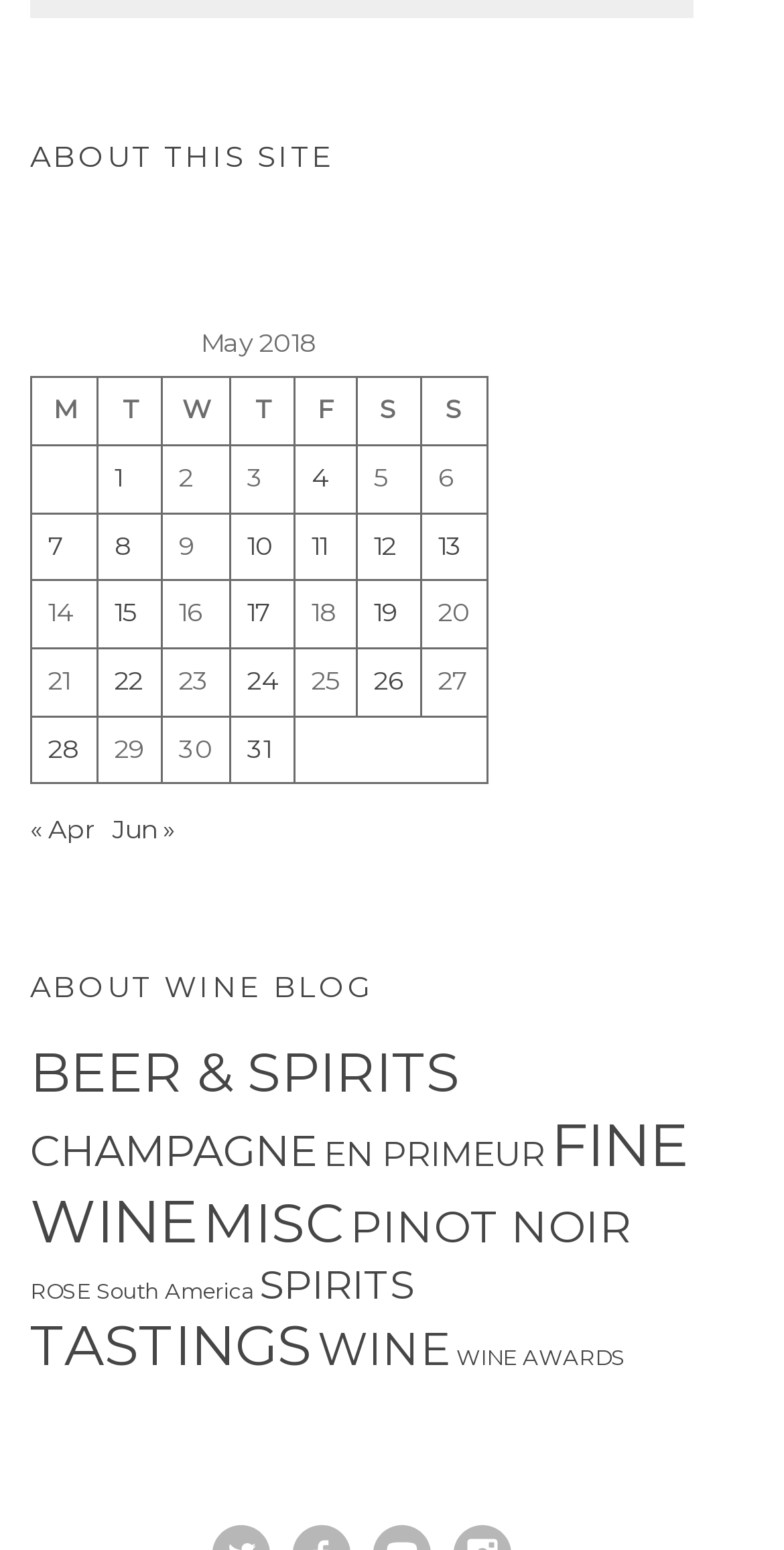Provide the bounding box coordinates of the HTML element this sentence describes: "BEER & SPIRITS".

[0.038, 0.67, 0.587, 0.713]